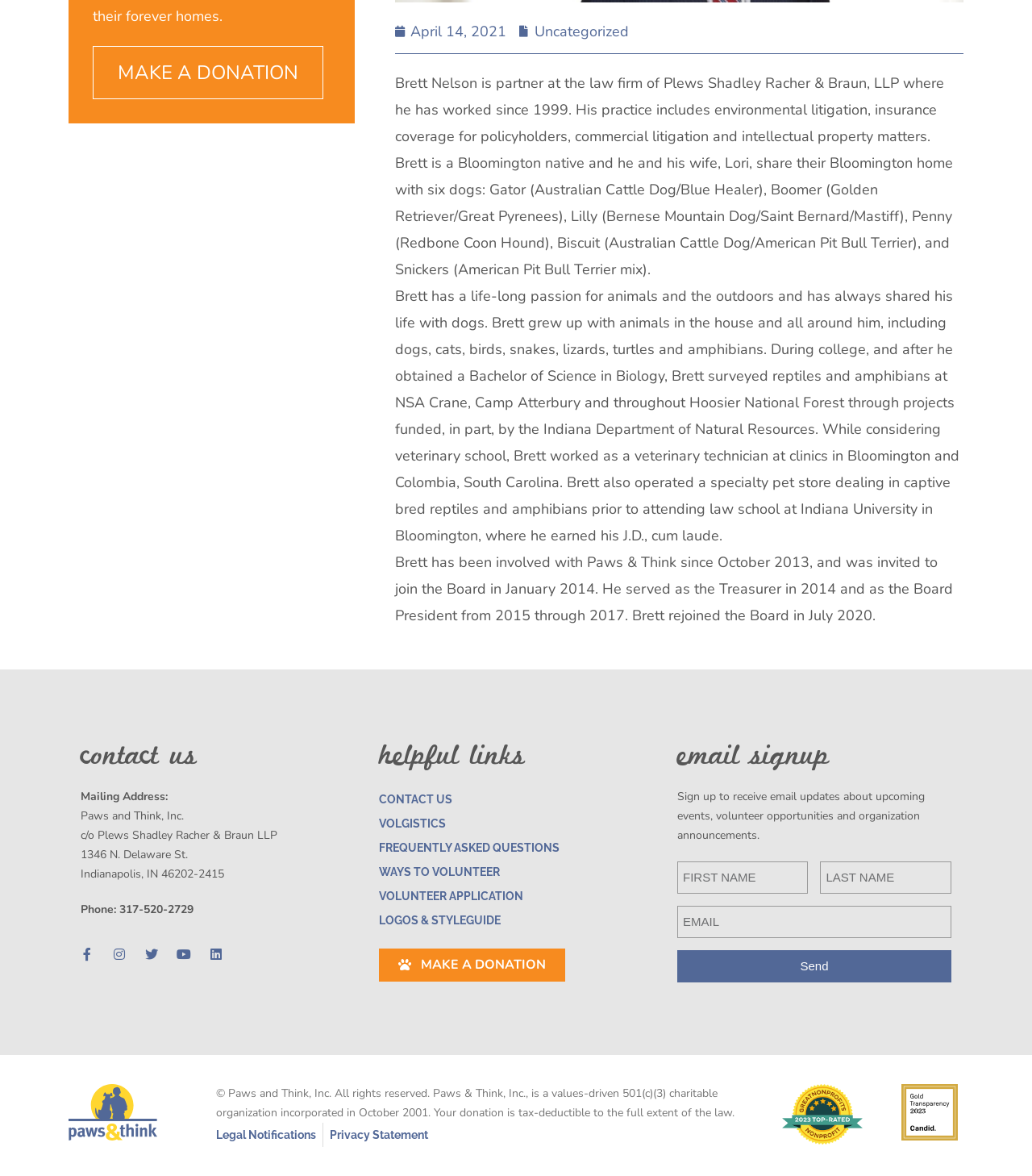Identify the bounding box coordinates for the UI element mentioned here: "Privacy Statement". Provide the coordinates as four float values between 0 and 1, i.e., [left, top, right, bottom].

[0.32, 0.954, 0.415, 0.975]